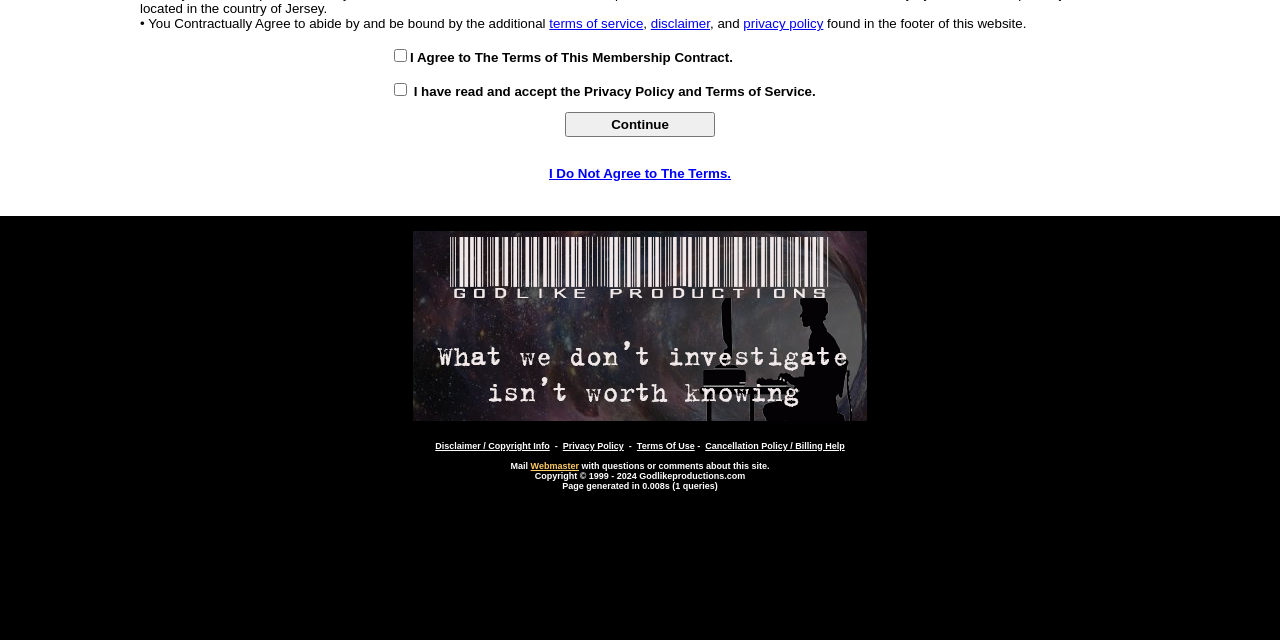Locate the bounding box of the UI element based on this description: "Disclaimer / Copyright Info". Provide four float numbers between 0 and 1 as [left, top, right, bottom].

[0.34, 0.689, 0.43, 0.704]